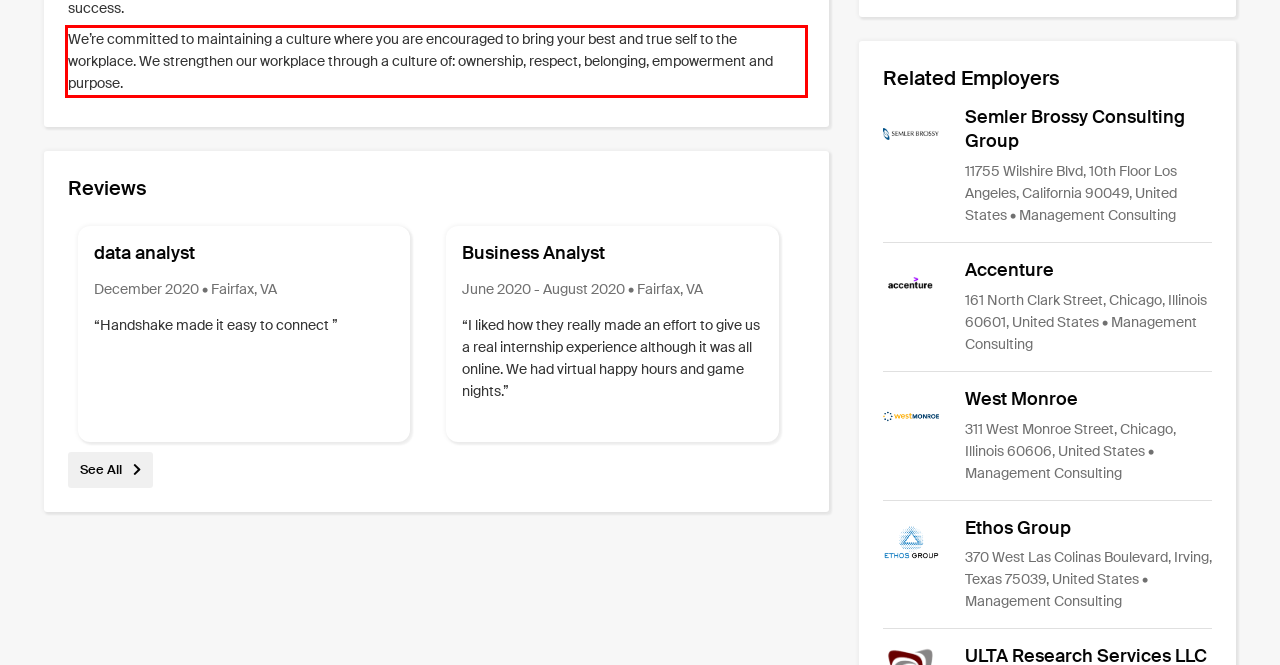Look at the provided screenshot of the webpage and perform OCR on the text within the red bounding box.

We’re committed to maintaining a culture where you are encouraged to bring your best and true self to the workplace. We strengthen our workplace through a culture of: ownership, respect, belonging, empowerment and purpose.